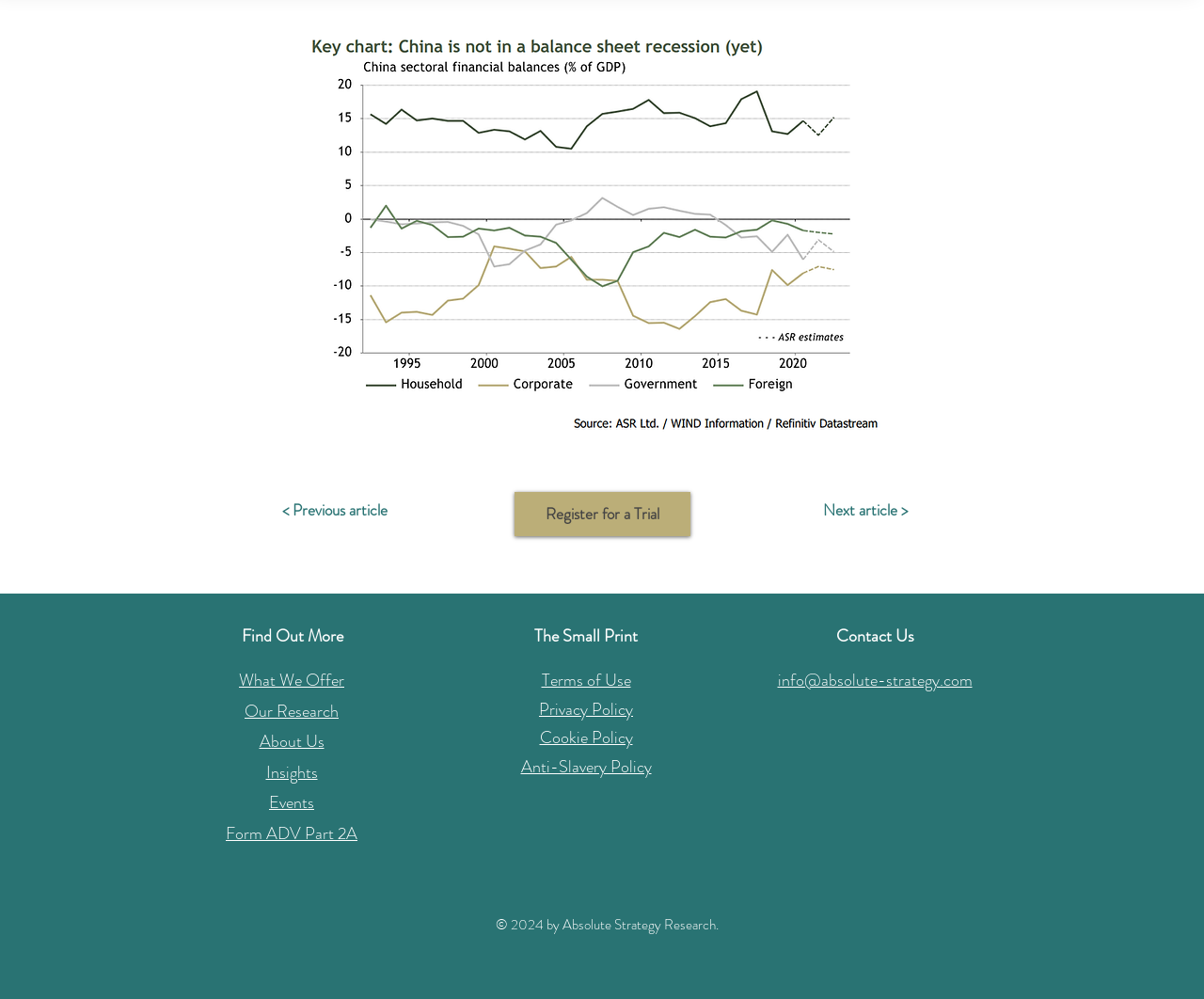Can you find the bounding box coordinates for the element that needs to be clicked to execute this instruction: "Read the next article"? The coordinates should be given as four float numbers between 0 and 1, i.e., [left, top, right, bottom].

[0.663, 0.492, 0.774, 0.53]